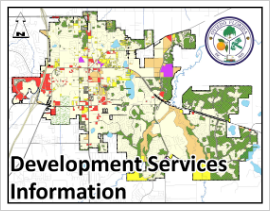Craft a thorough explanation of what is depicted in the image.

This image presents a detailed map of the City of Oviedo, illustrating various zoning and development information. The map features a rich color-coded layout, highlighting different areas designated for specific uses, such as residential, commercial, and industrial purposes. Positioned prominently at the bottom of the map is the caption "Development Services Information," which indicates the focus of the displayed data. In the upper right corner, the city’s official seal is visible, reinforcing the authoritative nature of the information presented. The inclusion of a compass rose in the top left corner helps orient viewers, providing context for navigating the map effectively. This visual resource serves as a crucial tool for residents and developers seeking insights into the planning and development landscape of Oviedo.